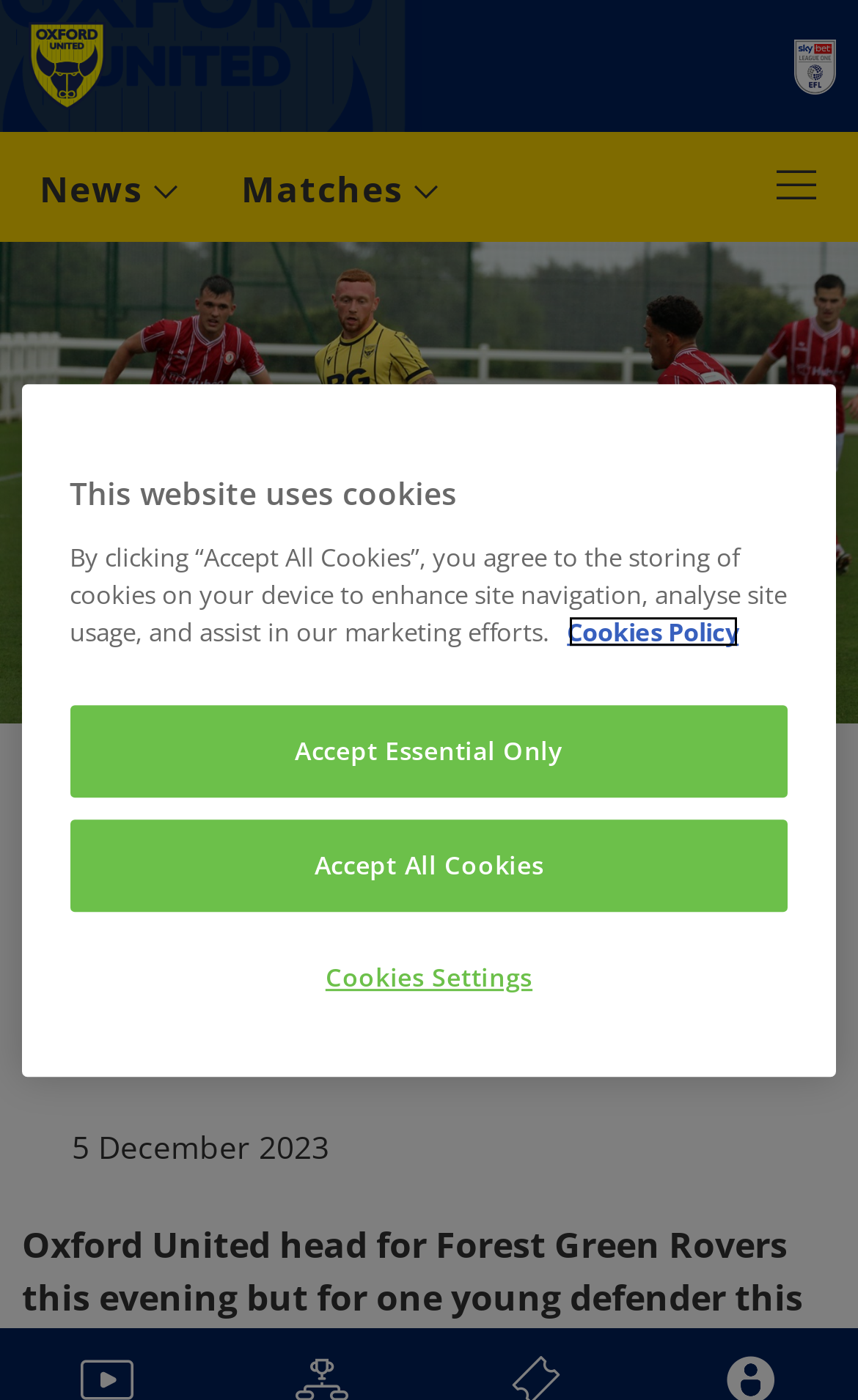Can you provide the bounding box coordinates for the element that should be clicked to implement the instruction: "Click the Oxford United badge"?

[0.026, 0.016, 0.128, 0.079]